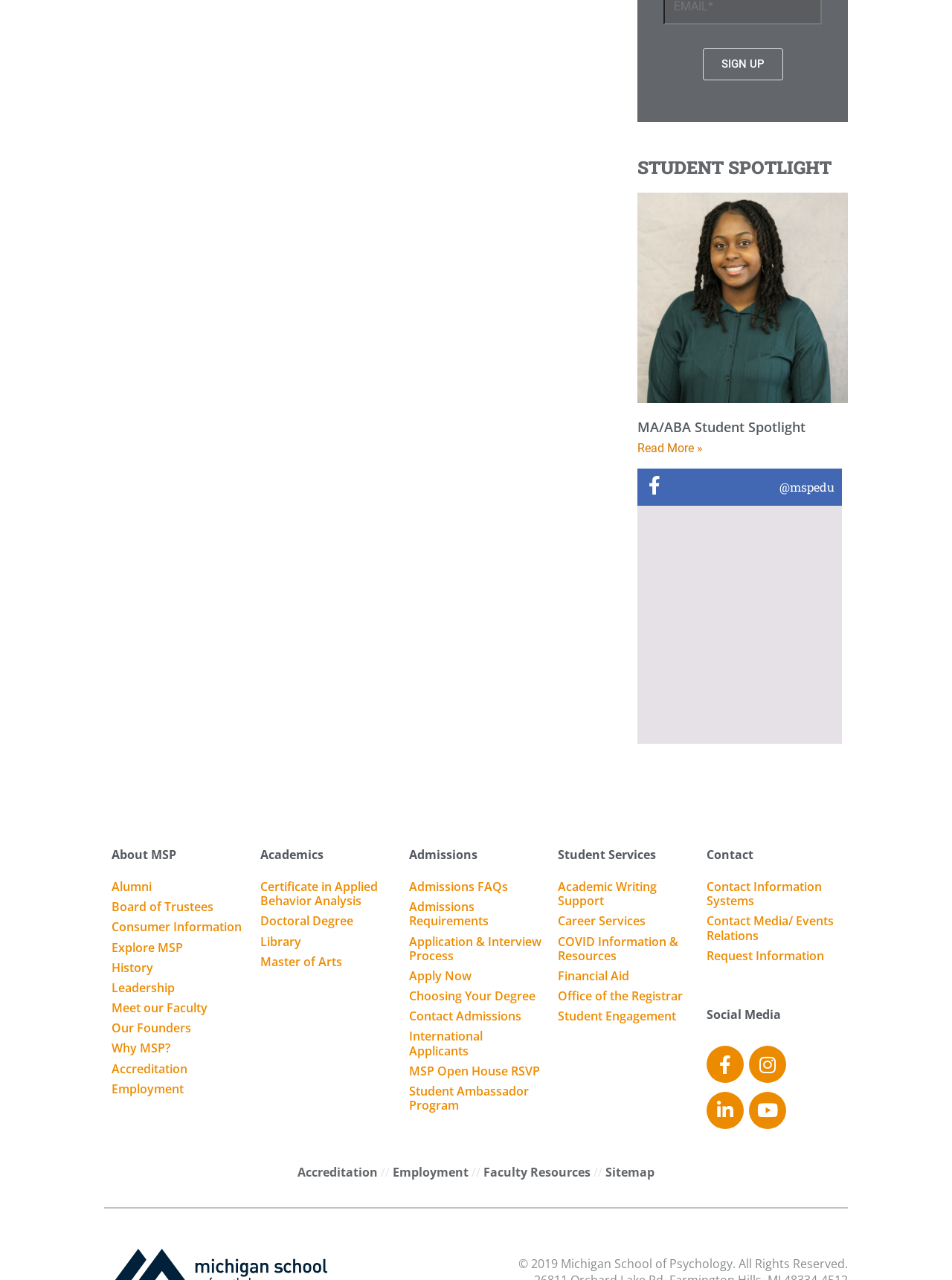What is the name of the student spotlighted?
Look at the image and respond with a one-word or short-phrase answer.

Kierra Poydras